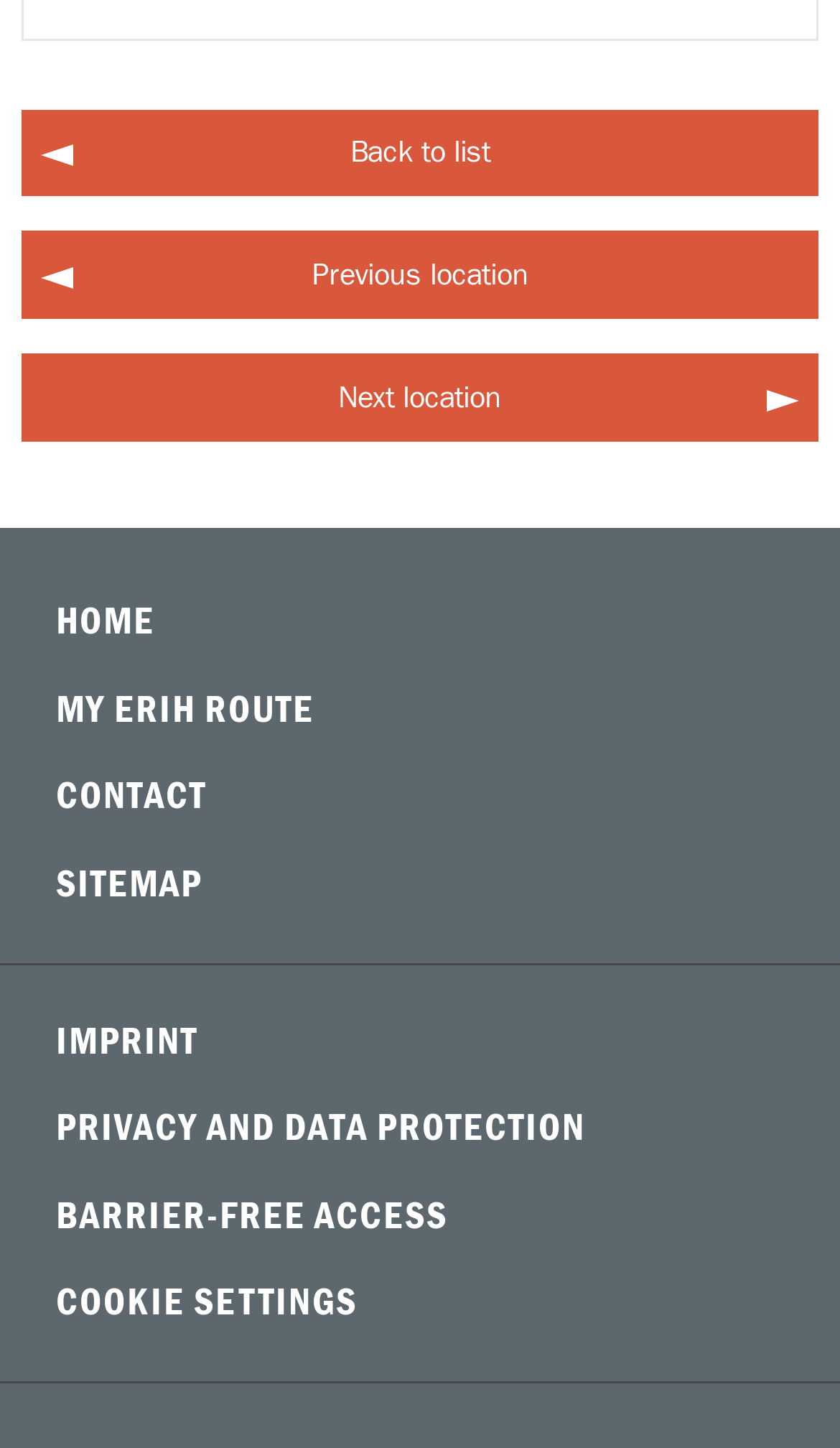Please identify the bounding box coordinates of the element's region that needs to be clicked to fulfill the following instruction: "enter First Name". The bounding box coordinates should consist of four float numbers between 0 and 1, i.e., [left, top, right, bottom].

None